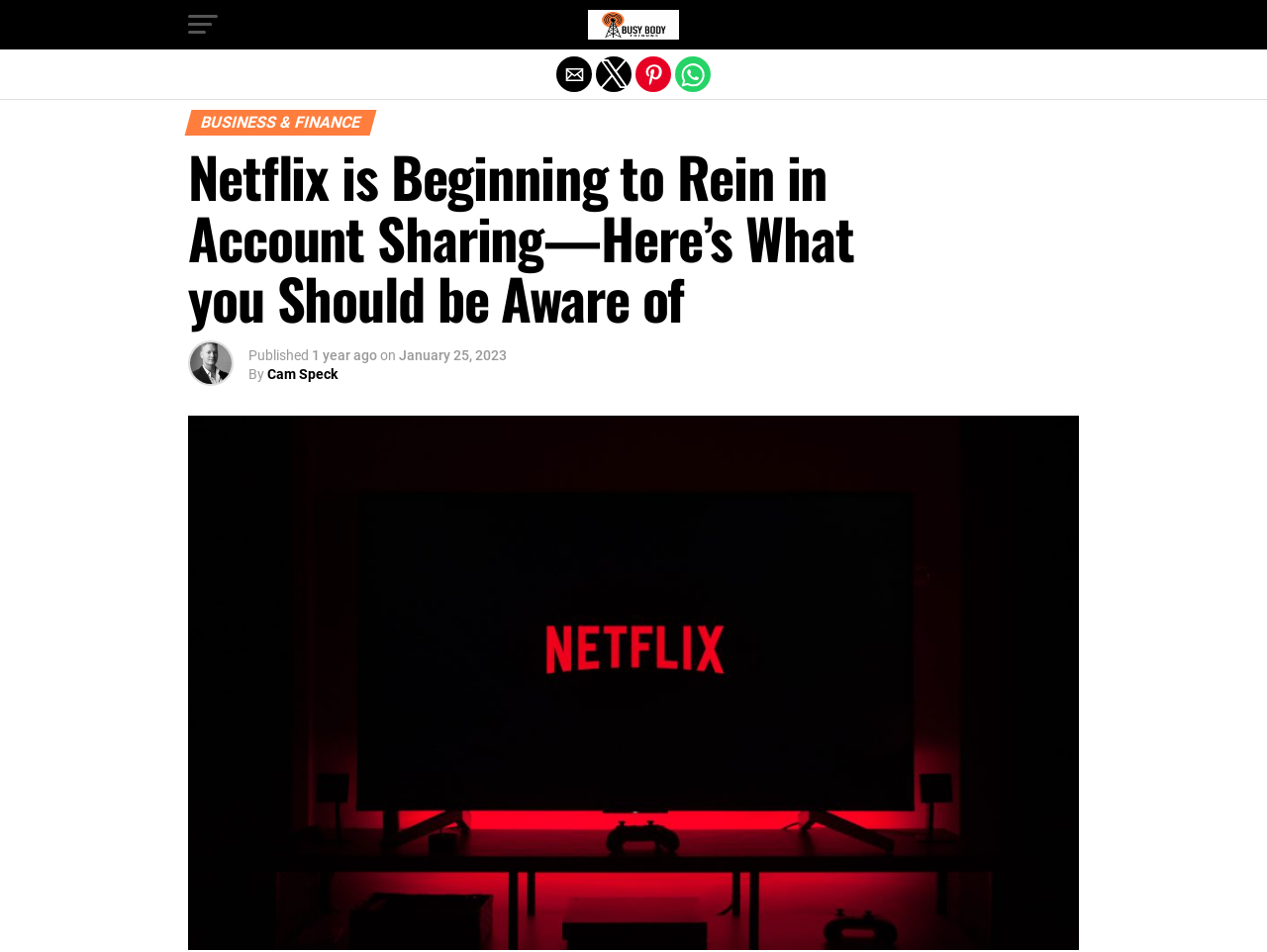Provide an in-depth caption for the elements present on the webpage.

The webpage appears to be an article from the Busy Body Tribune, with the title "Netflix is Beginning to Rein in Account Sharing—Here's What you Should be Aware of". At the top, there is a button on the left side, followed by a link to the Busy Body Tribune, which includes an image of the publication's logo. 

Below the title, there are four social media buttons, aligned horizontally, allowing users to share the article by email, Twitter, Pinterest, or WhatsApp. 

The main content of the article is divided into sections. The first section has a heading "BUSINESS & FINANCE" and the article title, which is a level 2 heading. There is an image on the left side of this section. The article's metadata is displayed below, including the publication date "1 year ago" on "January 25, 2023", and the author "Cam Speck". 

The article's body is not explicitly described in the accessibility tree, but it likely occupies the majority of the page. At the bottom, there is a large image that spans the entire width of the page. 

In the top-left corner, there is a link to exit the mobile version of the website.